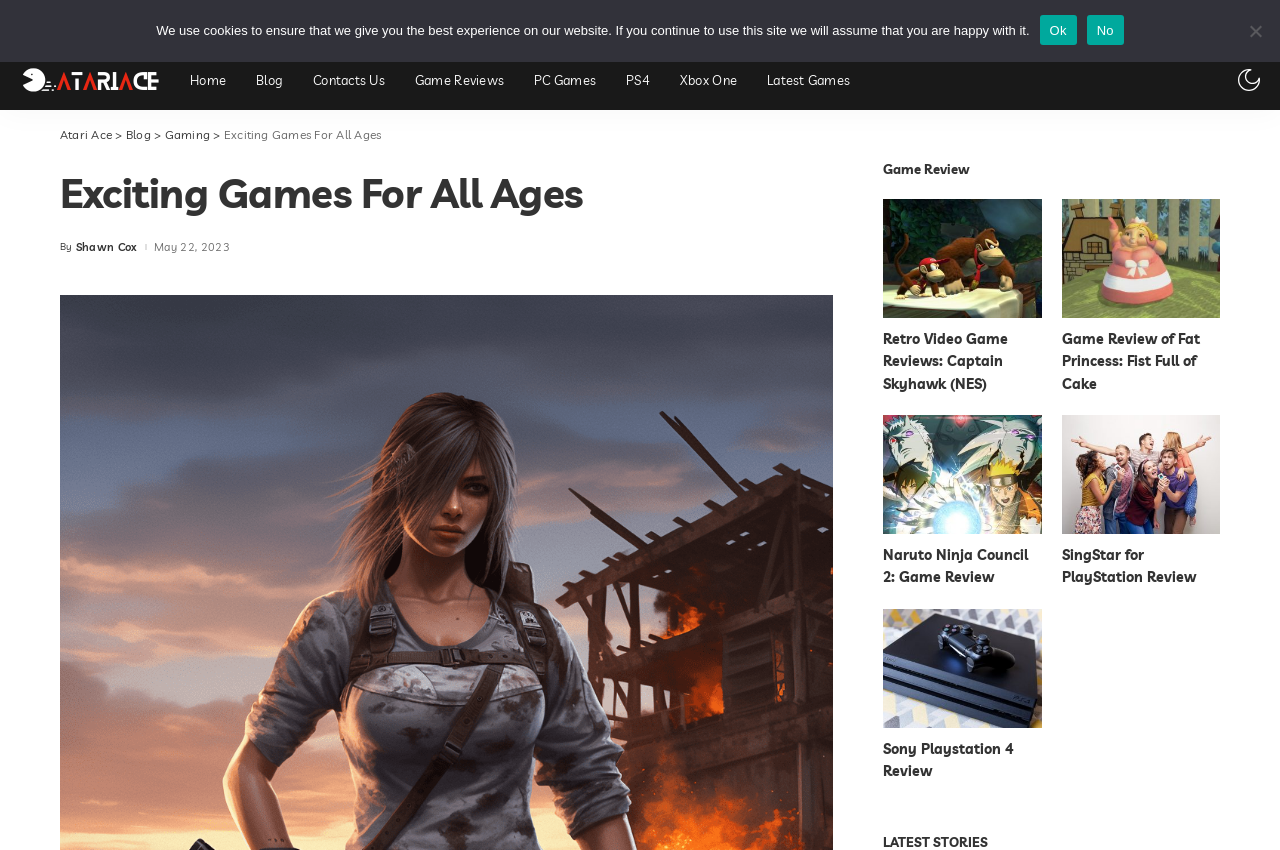Identify and provide the main heading of the webpage.

Exciting Games For All Ages